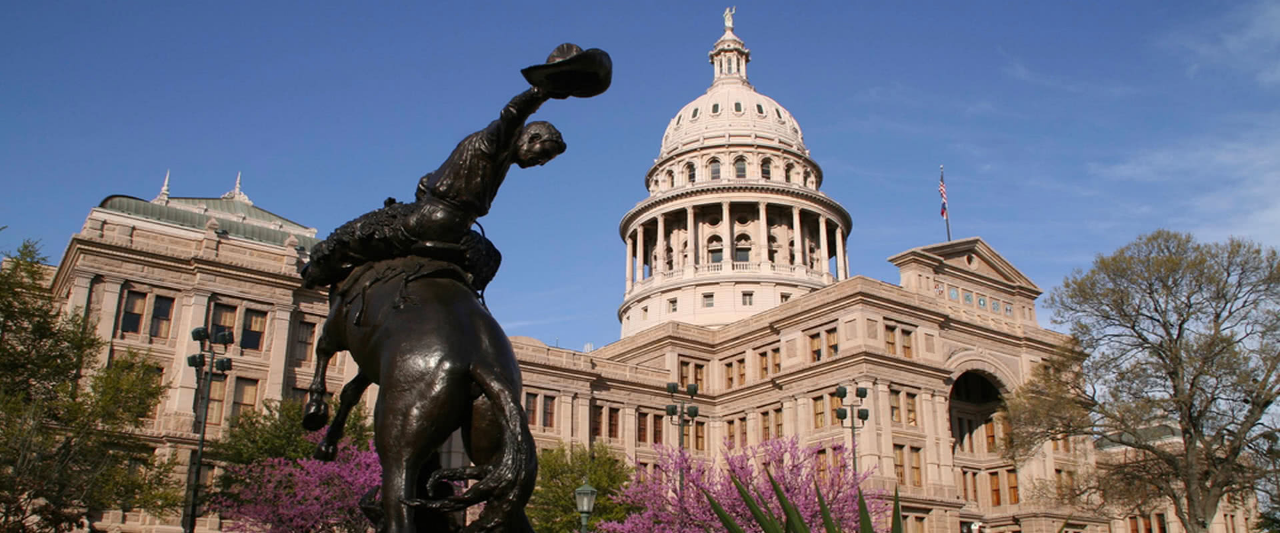Elaborate on the contents of the image in great detail.

The image features a striking view of the Texas State Capitol building in Austin, showcasing its distinctive dome topped with a statue, set against a bright blue sky. In the foreground, a bronze statue of a cowboy on horseback captures attention, with the cowboy confidently raising a hat, symbolizing Texas's rich history and cultural heritage. Surrounding the Capitol are lush trees and blooming purple flowers, adding a touch of vibrant color to the scene, reflecting the beauty of Texas in spring. This iconic representation highlights the connection between the state's governance and its cowboy legacy, making it a significant landmark in Texas history.